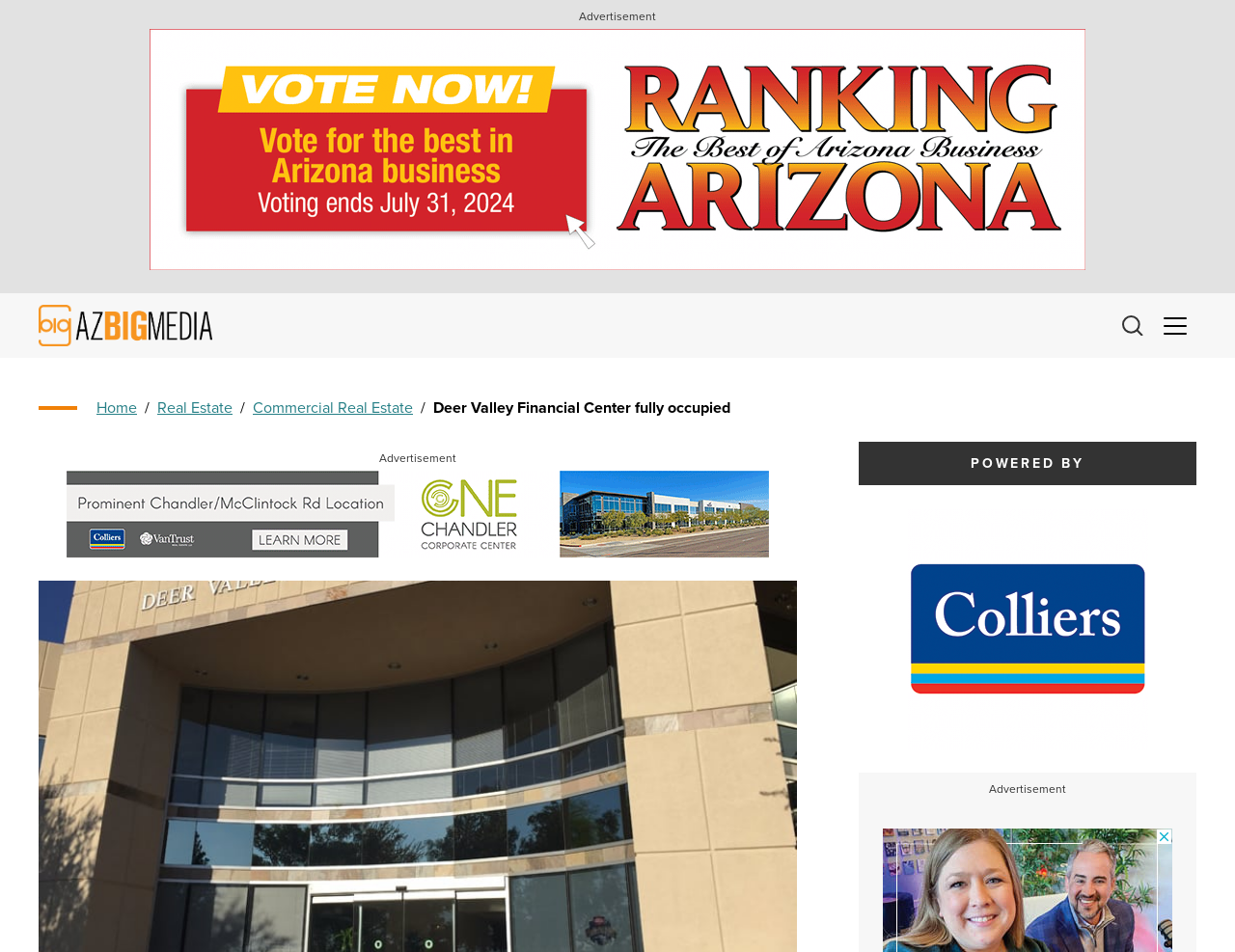Identify the bounding box of the UI element described as follows: "AZ Big Media Logo". Provide the coordinates as four float numbers in the range of 0 to 1 [left, top, right, bottom].

[0.031, 0.32, 0.172, 0.364]